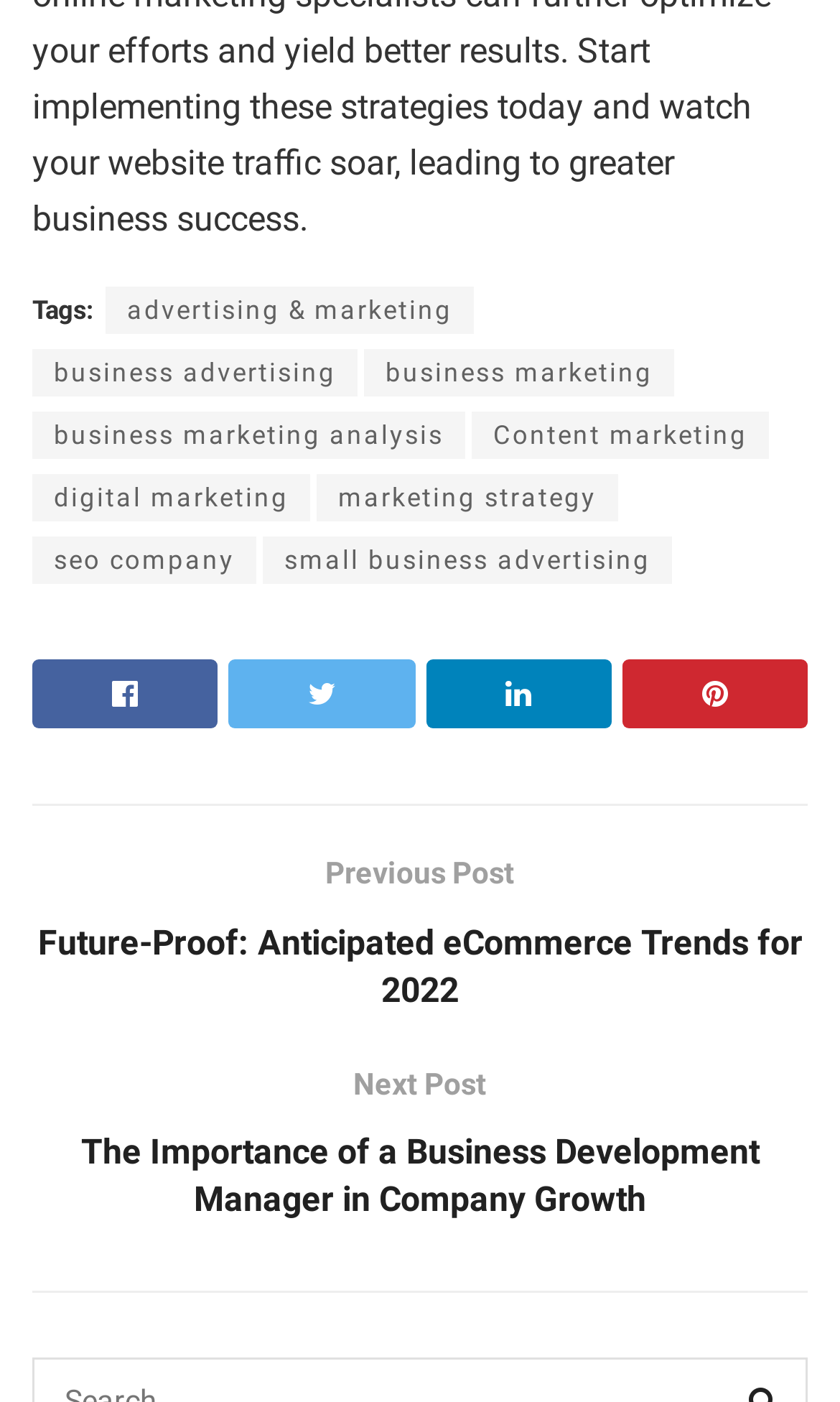How many links are there on this webpage?
Based on the screenshot, provide your answer in one word or phrase.

13